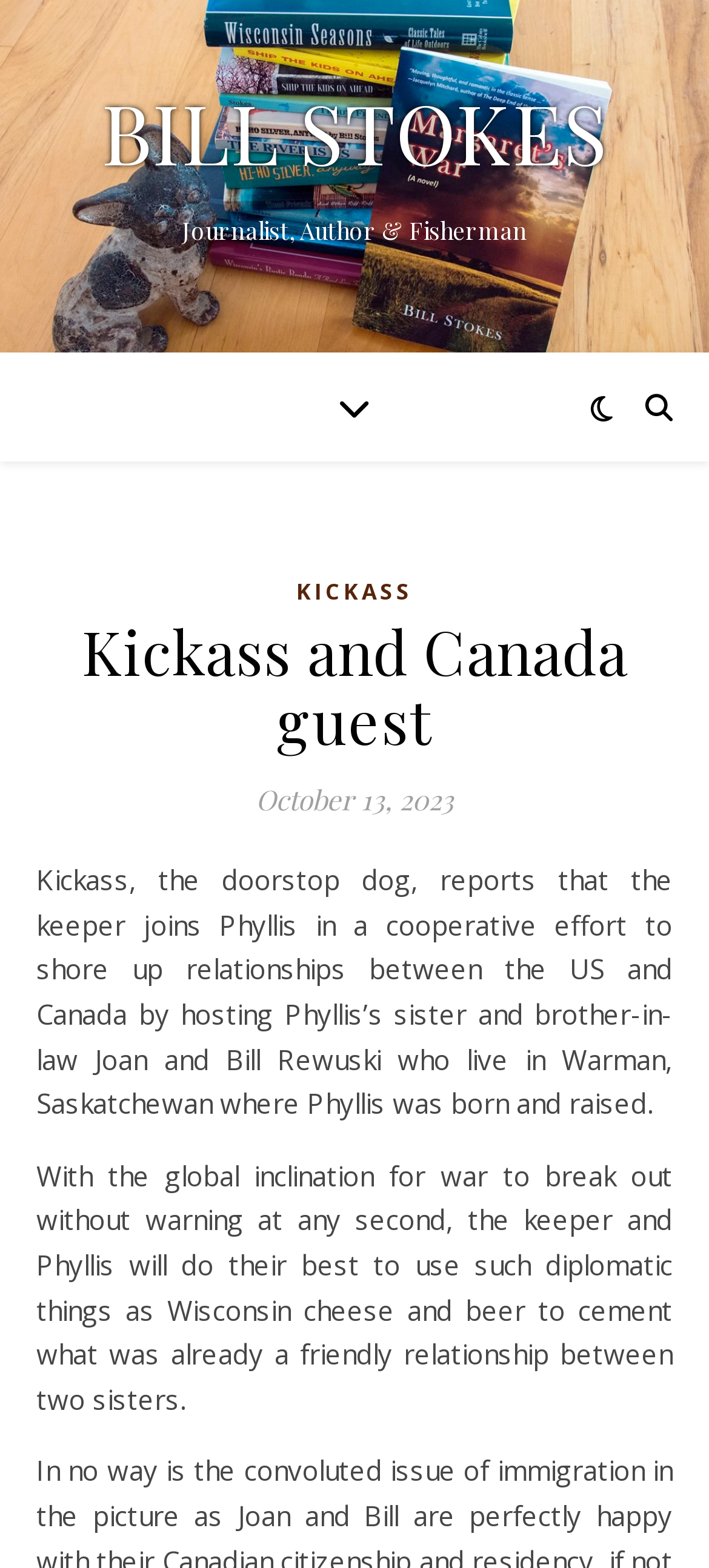Provide a thorough summary of the webpage.

The webpage appears to be a blog post or article about a personal experience or event. At the top, there is a layout table that spans the entire width of the page, containing a link to "BILL STOKES" on the left side, and a static text "Journalist, Author & Fisherman" on the right side.

Below this table, there is a header section that takes up most of the page width. It contains a link to "KICKASS" on the left side, a heading that reads "Kickass and Canada guest" in the center, and a static text "October 13, 2023" on the right side.

The main content of the page is divided into two paragraphs. The first paragraph is a long text that describes an event where the author's keeper and Phyllis host Phyllis's sister and brother-in-law, Joan and Bill Rewuski, who live in Warman, Saskatchewan. The text is positioned below the header section and spans the entire width of the page.

The second paragraph is another long text that continues the story, describing the author's effort to use diplomatic means, such as Wisconsin cheese and beer, to strengthen the relationship between the two sisters. This paragraph is positioned below the first paragraph and also spans the entire width of the page.

There are no images on the page, and the layout is primarily composed of text elements. The overall structure of the page is simple, with a clear hierarchy of headings and paragraphs.